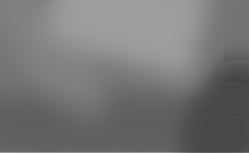What is the purpose of the article?
Your answer should be a single word or phrase derived from the screenshot.

To inspire homeowners and renovators